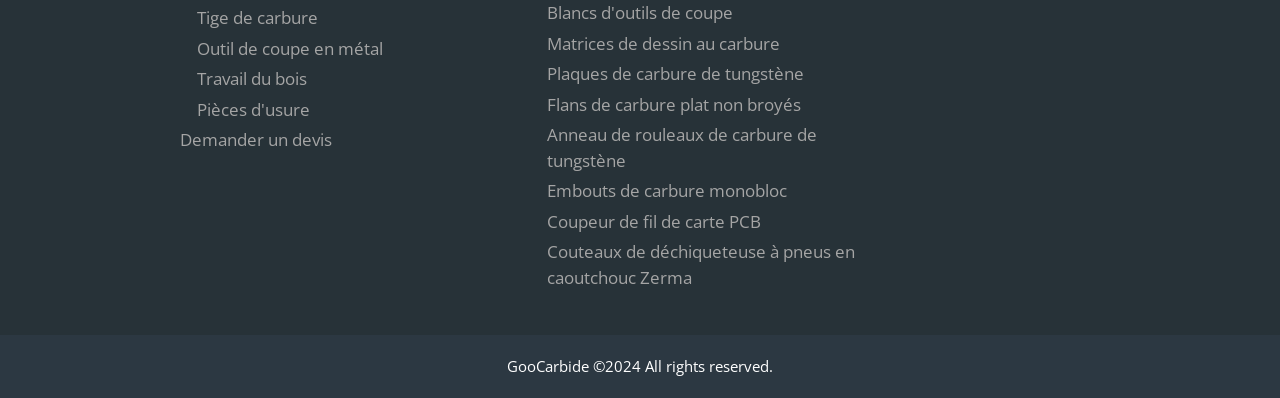Please specify the bounding box coordinates of the clickable section necessary to execute the following command: "Explore Blancs d'outils de coupe".

[0.427, 0.003, 0.572, 0.061]